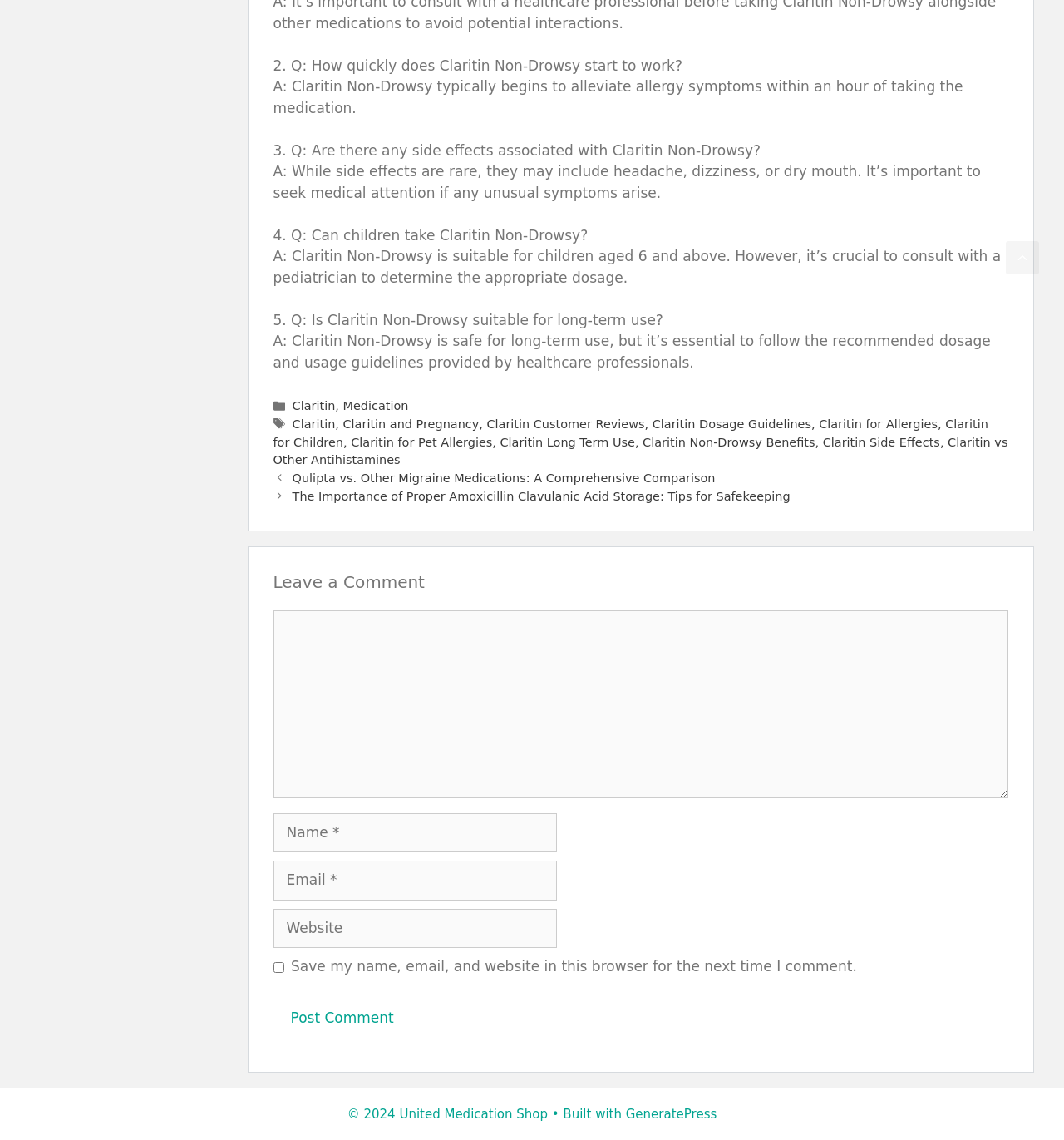Provide the bounding box for the UI element matching this description: "Claritin Long Term Use".

[0.47, 0.382, 0.597, 0.394]